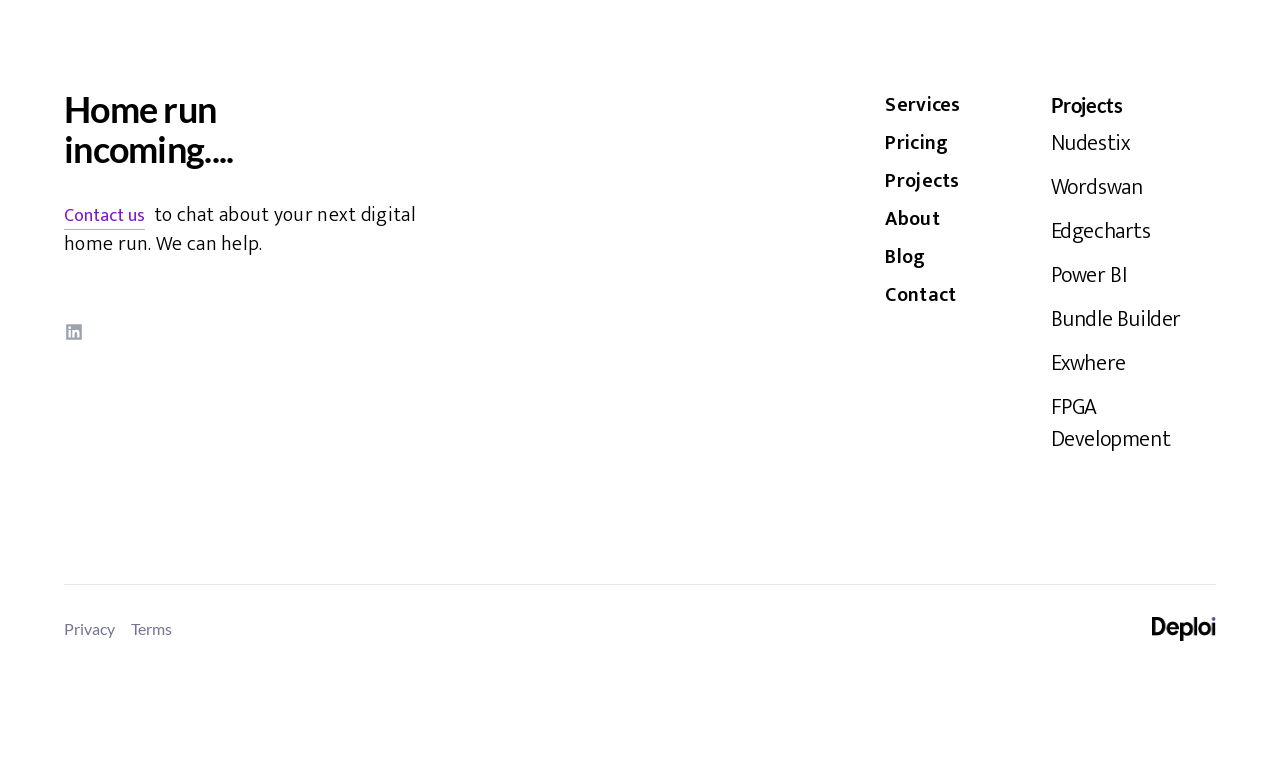Please specify the bounding box coordinates of the region to click in order to perform the following instruction: "Explore Services".

[0.692, 0.115, 0.751, 0.159]